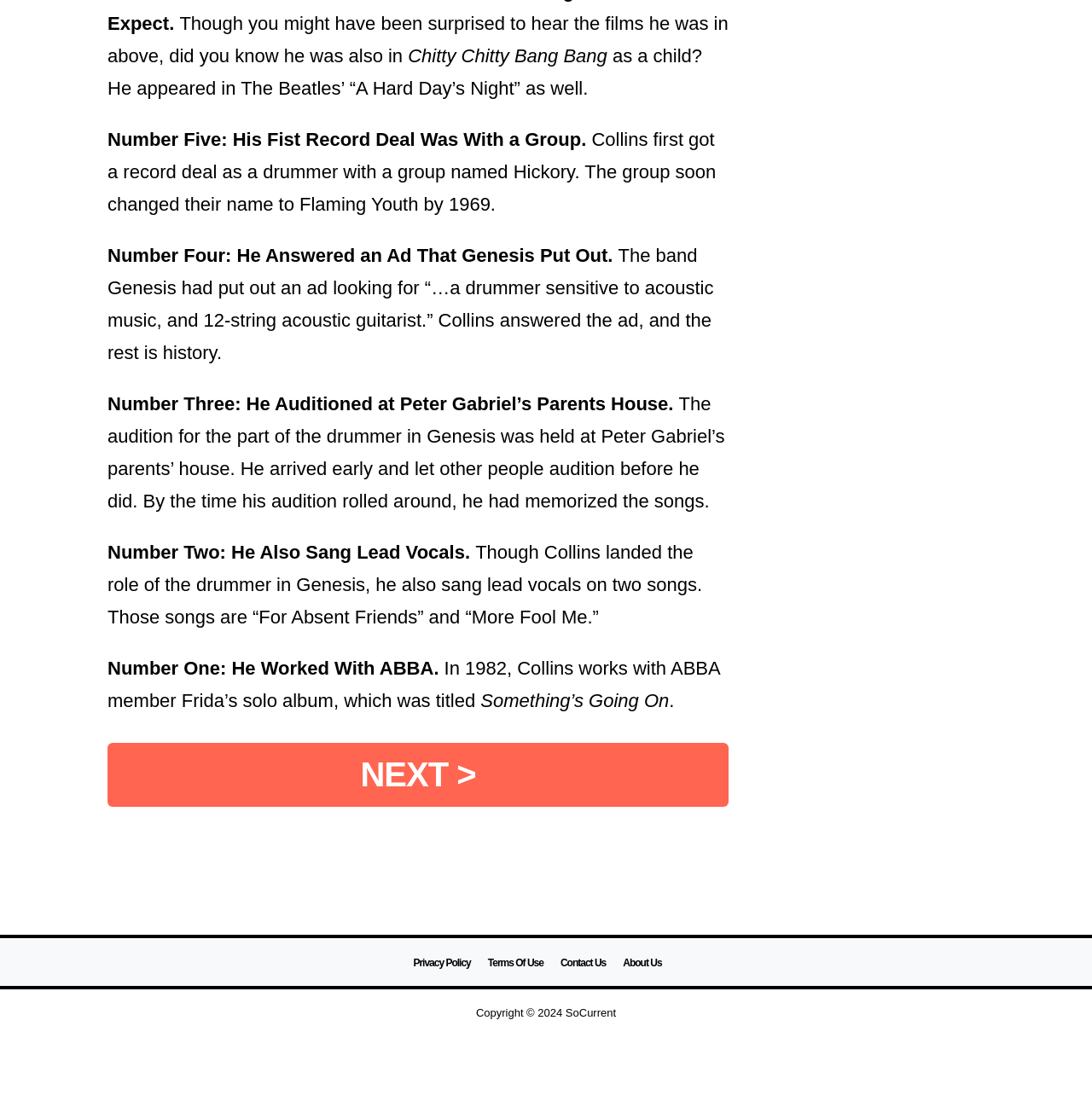Determine the bounding box coordinates for the HTML element described here: "Crosslap".

None